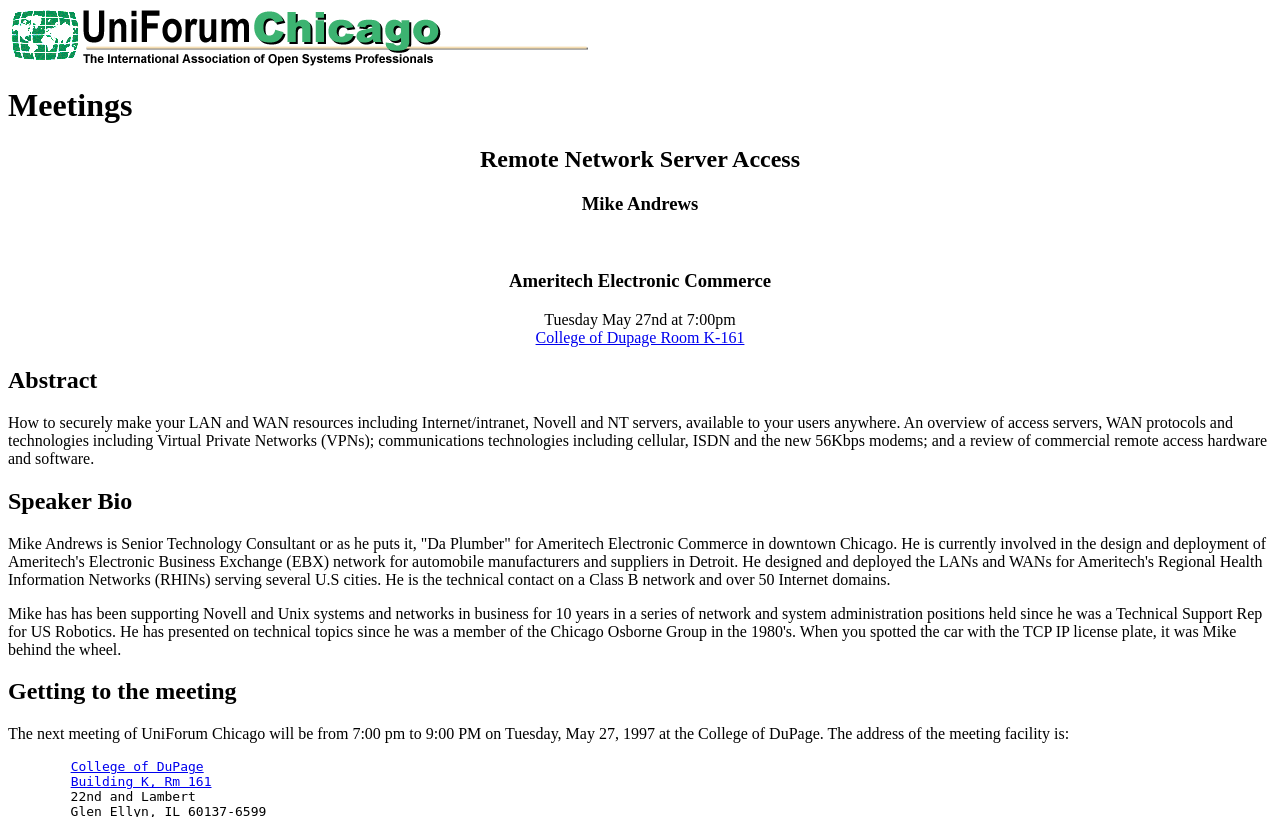Please predict the bounding box coordinates (top-left x, top-left y, bottom-right x, bottom-right y) for the UI element in the screenshot that fits the description: Building K, Rm 161

[0.055, 0.948, 0.165, 0.966]